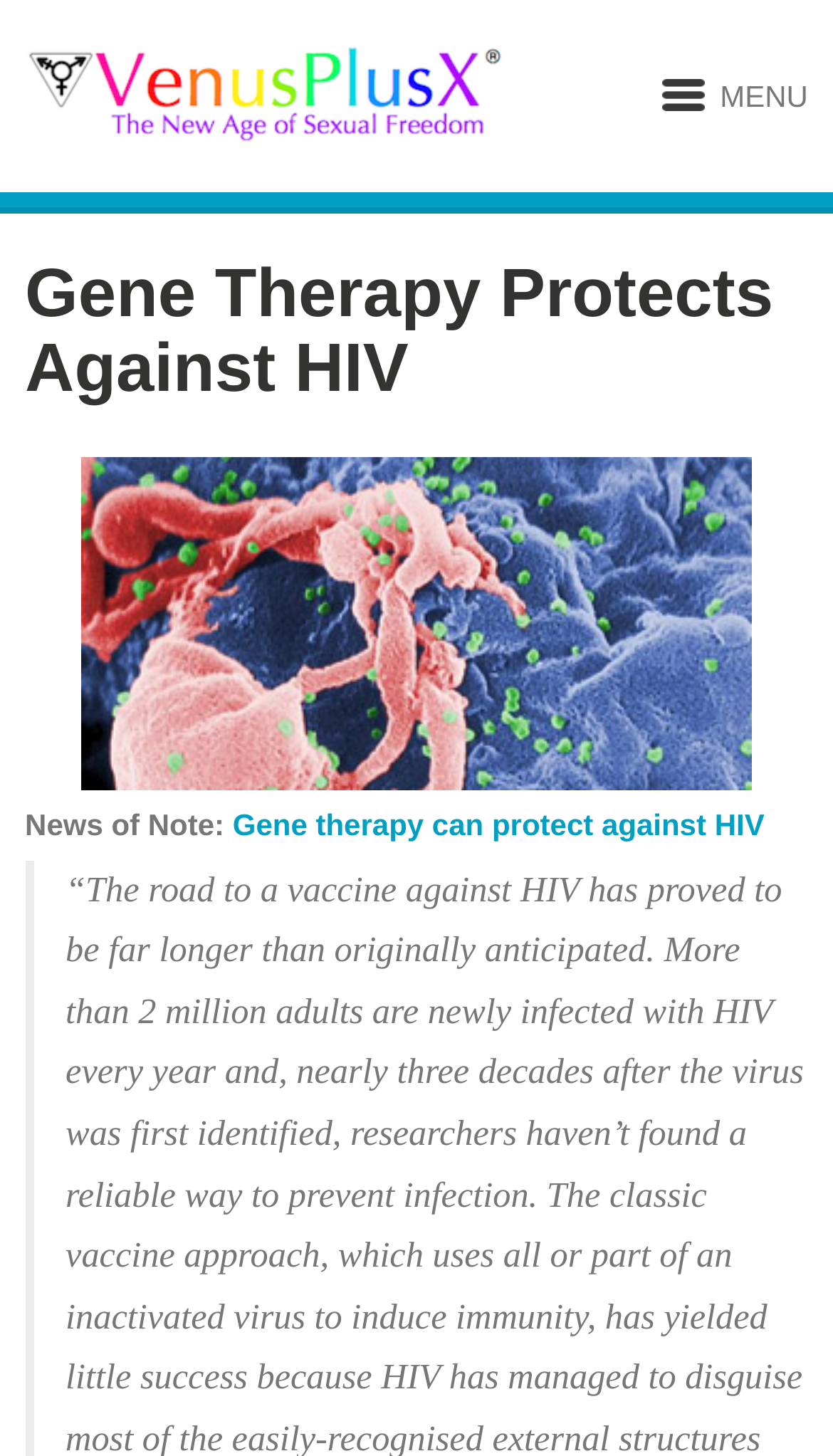What type of content is presented in the 'News of Note:' section?
Provide a short answer using one word or a brief phrase based on the image.

News article